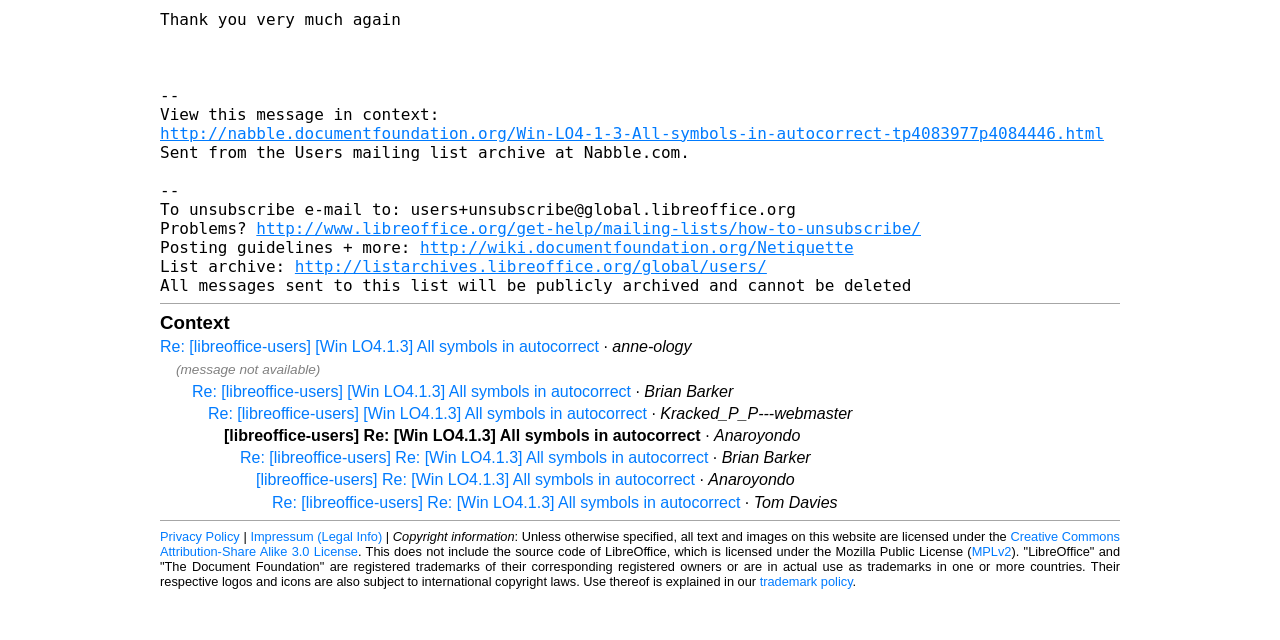Please find the bounding box for the UI element described by: "Impressum (Legal Info)".

[0.196, 0.826, 0.299, 0.849]